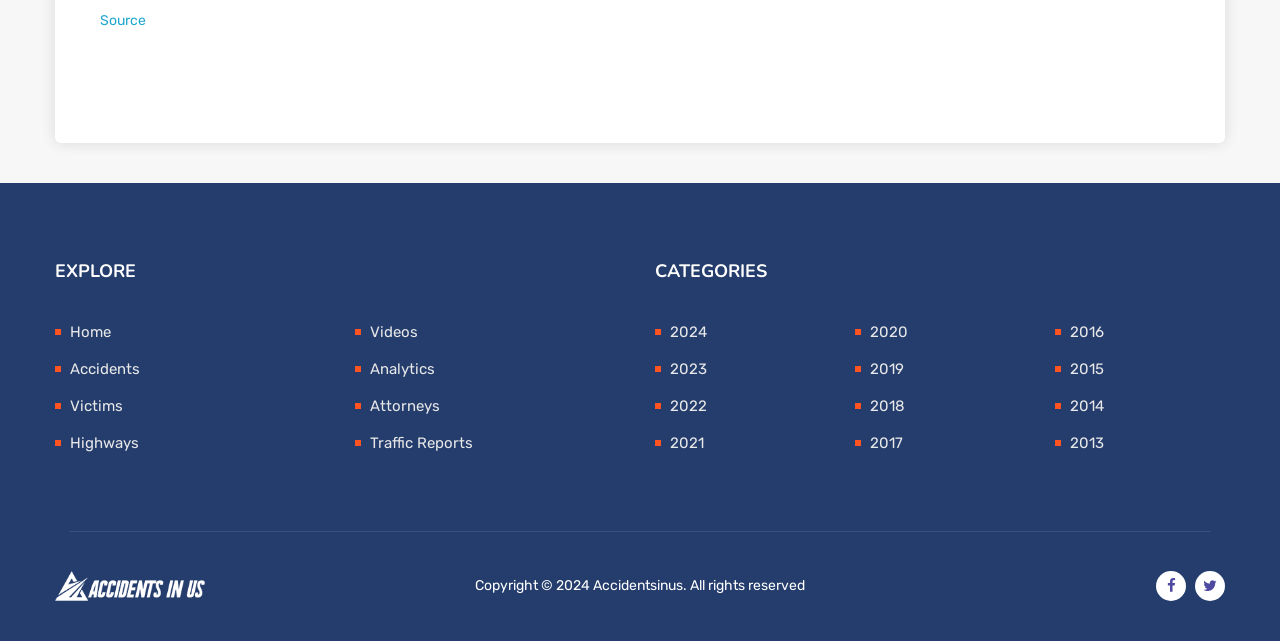Find the bounding box of the UI element described as: "Videos". The bounding box coordinates should be given as four float values between 0 and 1, i.e., [left, top, right, bottom].

[0.289, 0.504, 0.327, 0.532]